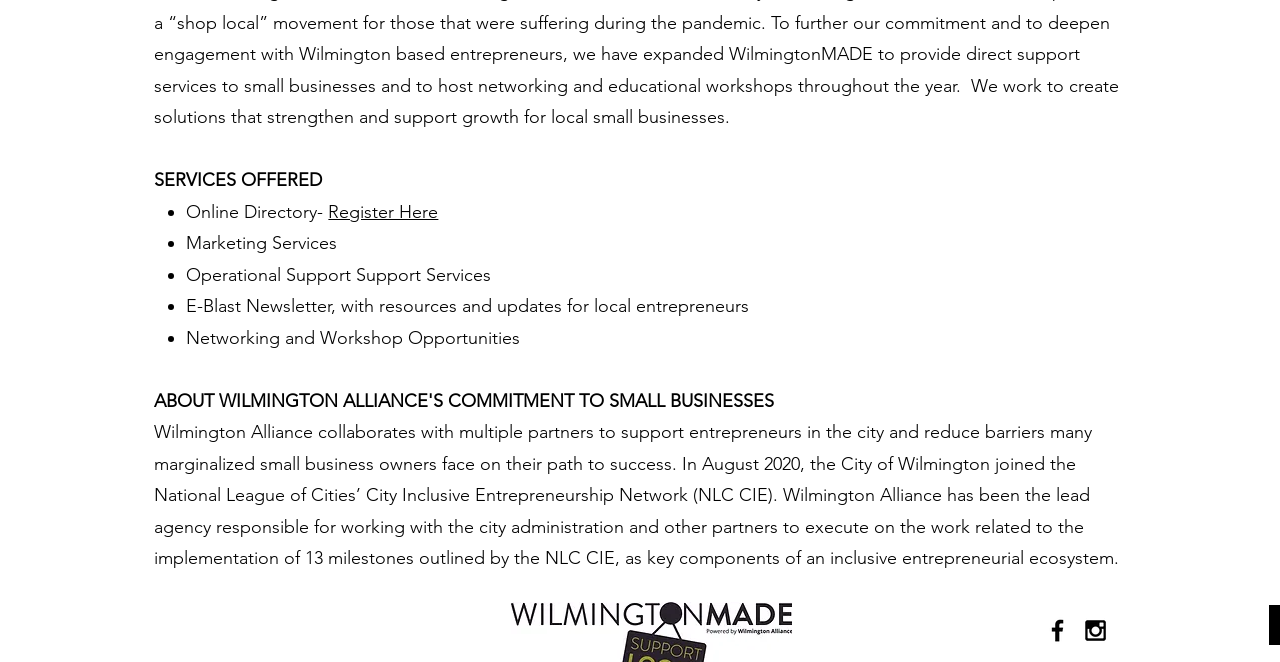Using the provided element description, identify the bounding box coordinates as (top-left x, top-left y, bottom-right x, bottom-right y). Ensure all values are between 0 and 1. Description: Register Here

[0.257, 0.303, 0.342, 0.336]